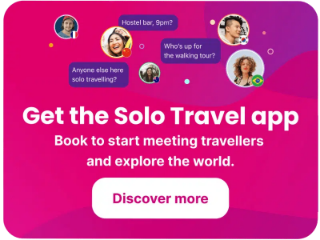Use the information in the screenshot to answer the question comprehensively: What is the call to action at the bottom of the design?

The call to action at the bottom of the design is 'Discover more', which creates an approachable and exciting invitation to enhance the solo travel experience.